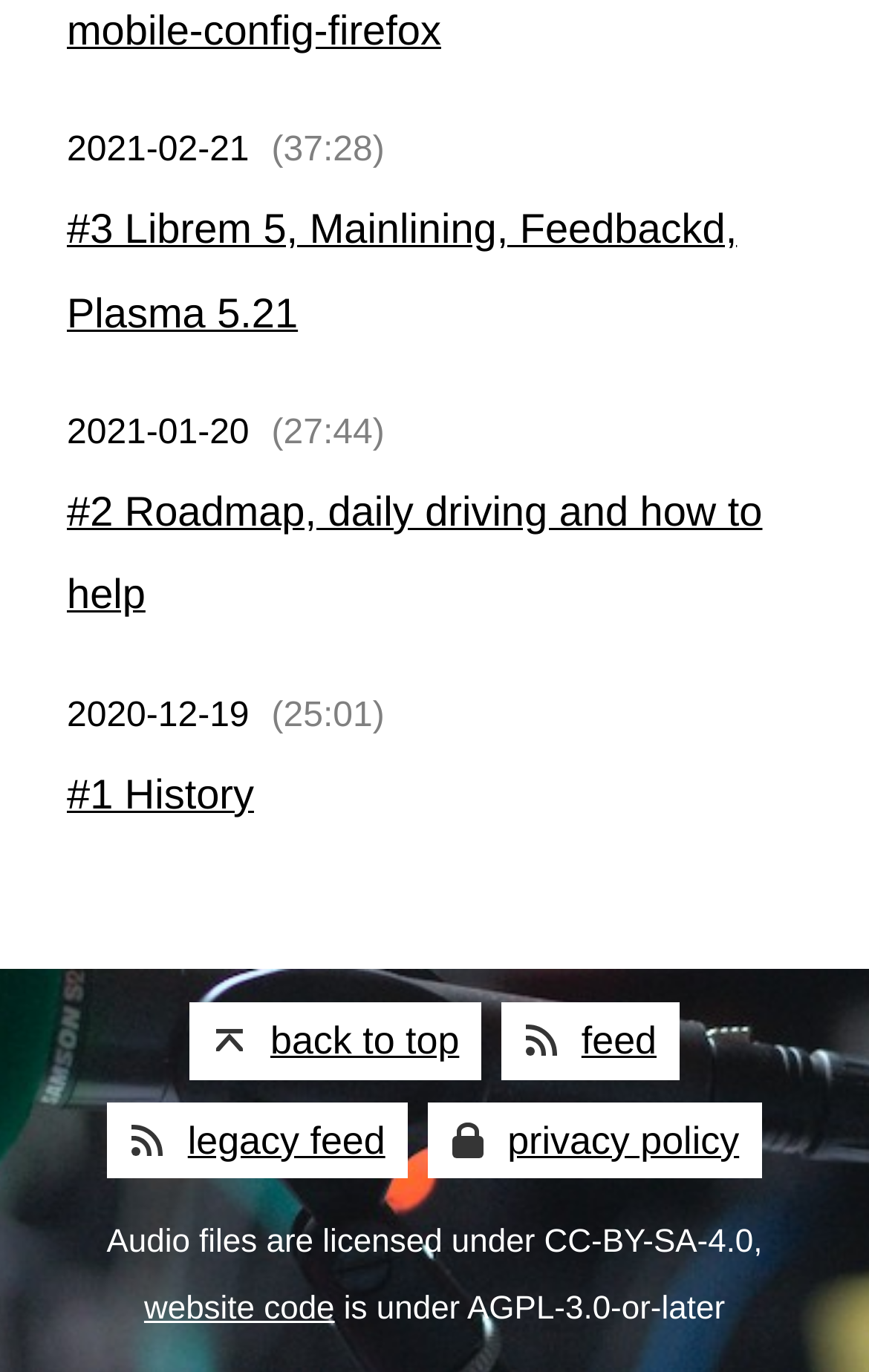Use a single word or phrase to answer the question:
How many audio files are there on the webpage?

3